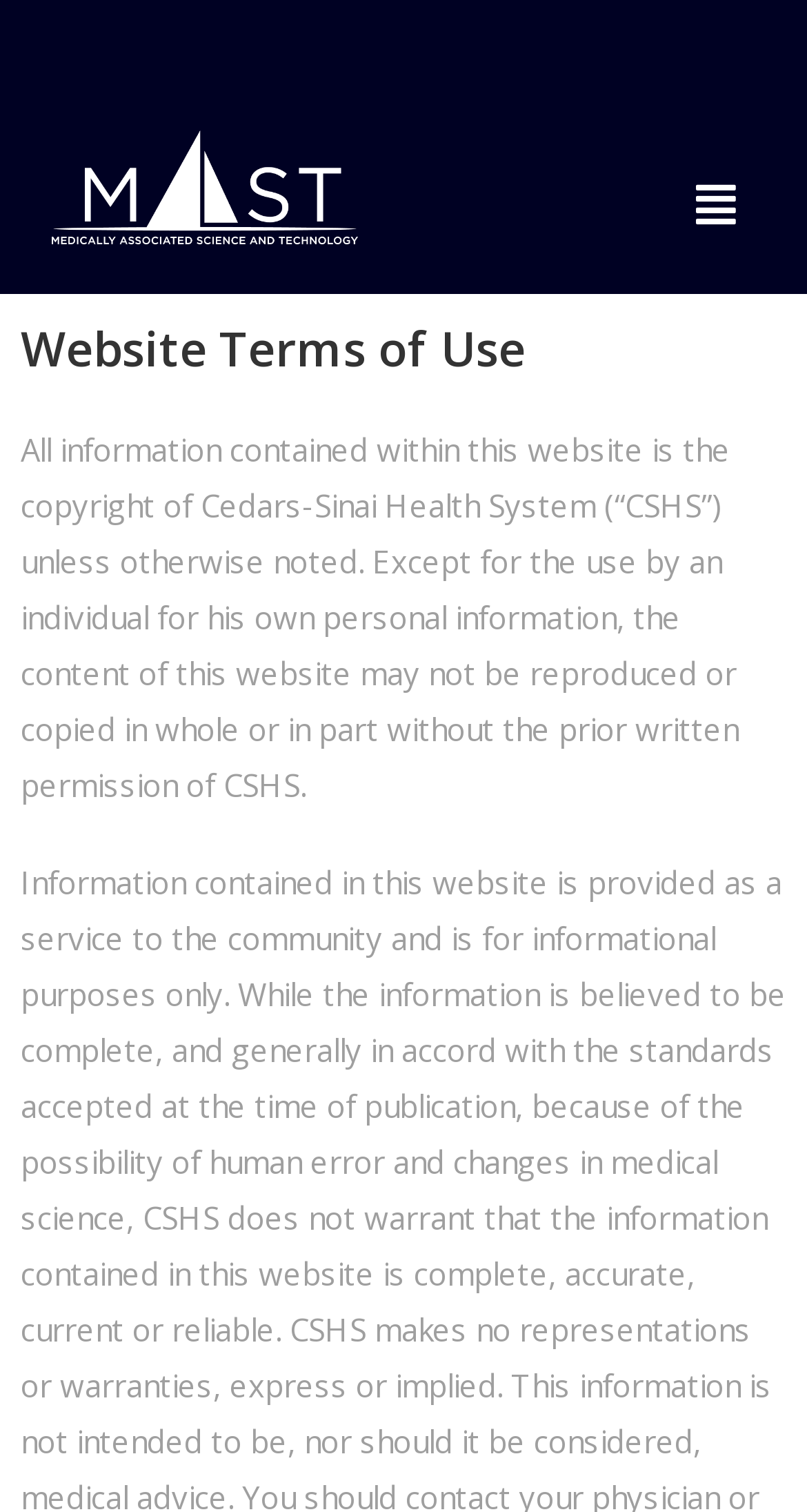Identify the bounding box of the UI element described as follows: "Learn more about troubleshooting WordPress.". Provide the coordinates as four float numbers in the range of 0 to 1 [left, top, right, bottom].

None